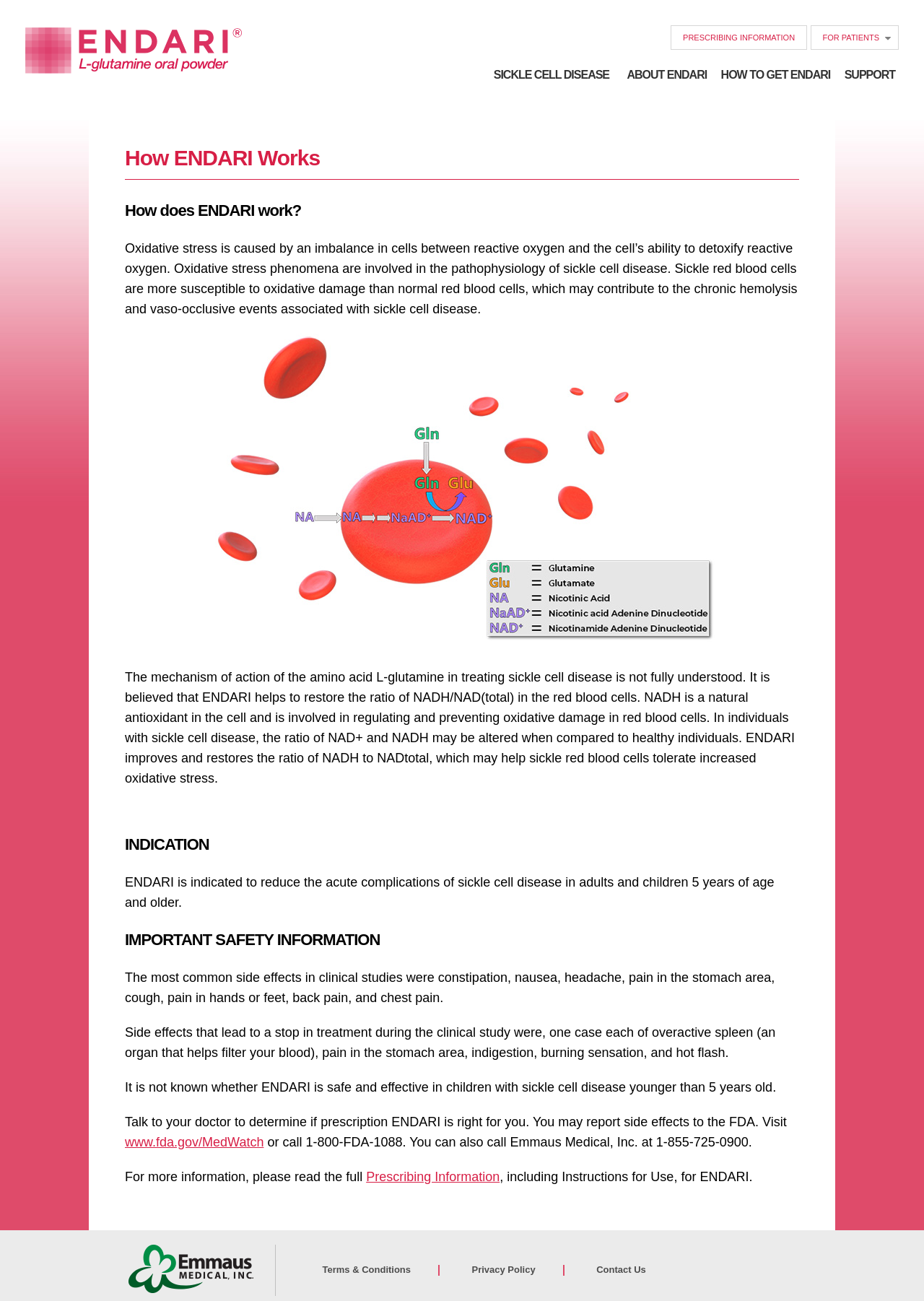Determine the bounding box coordinates of the section I need to click to execute the following instruction: "Get information on 'HOW TO GET ENDARI'". Provide the coordinates as four float numbers between 0 and 1, i.e., [left, top, right, bottom].

[0.772, 0.04, 0.903, 0.075]